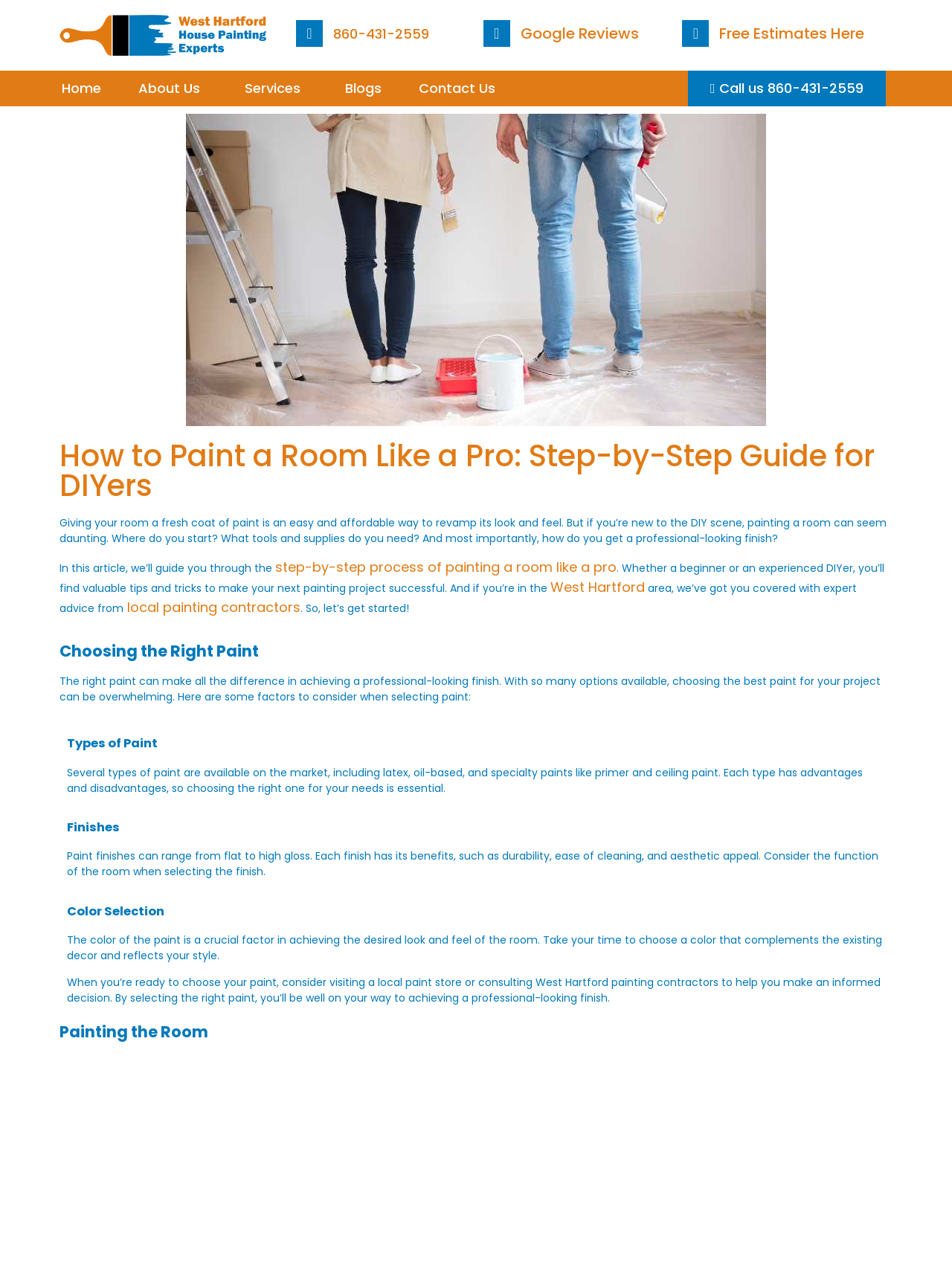Please find the bounding box for the following UI element description. Provide the coordinates in (top-left x, top-left y, bottom-right x, bottom-right y) format, with values between 0 and 1: local painting contractors

[0.13, 0.468, 0.316, 0.482]